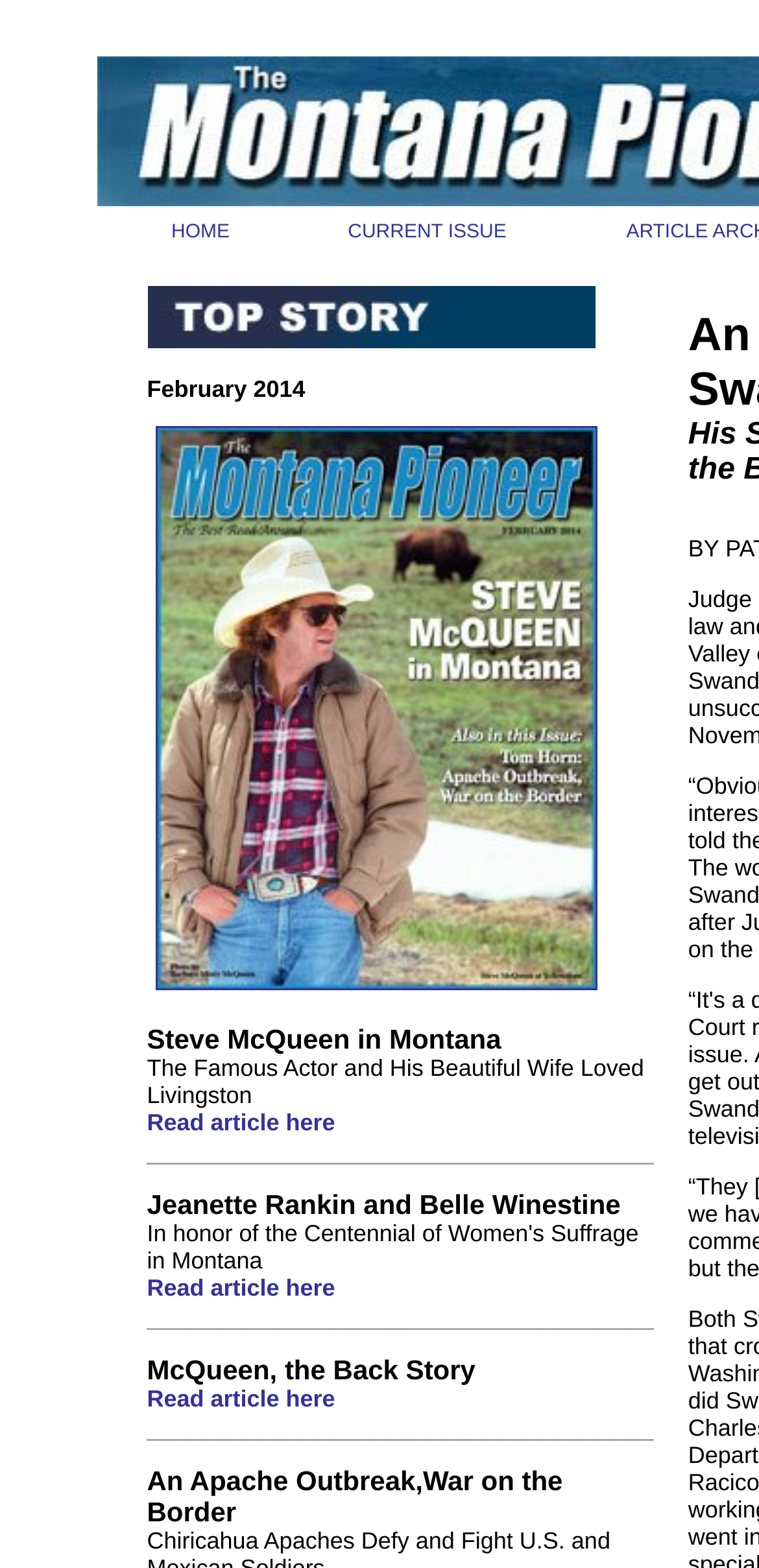What is the date of the current issue?
Based on the screenshot, answer the question with a single word or phrase.

February 2014